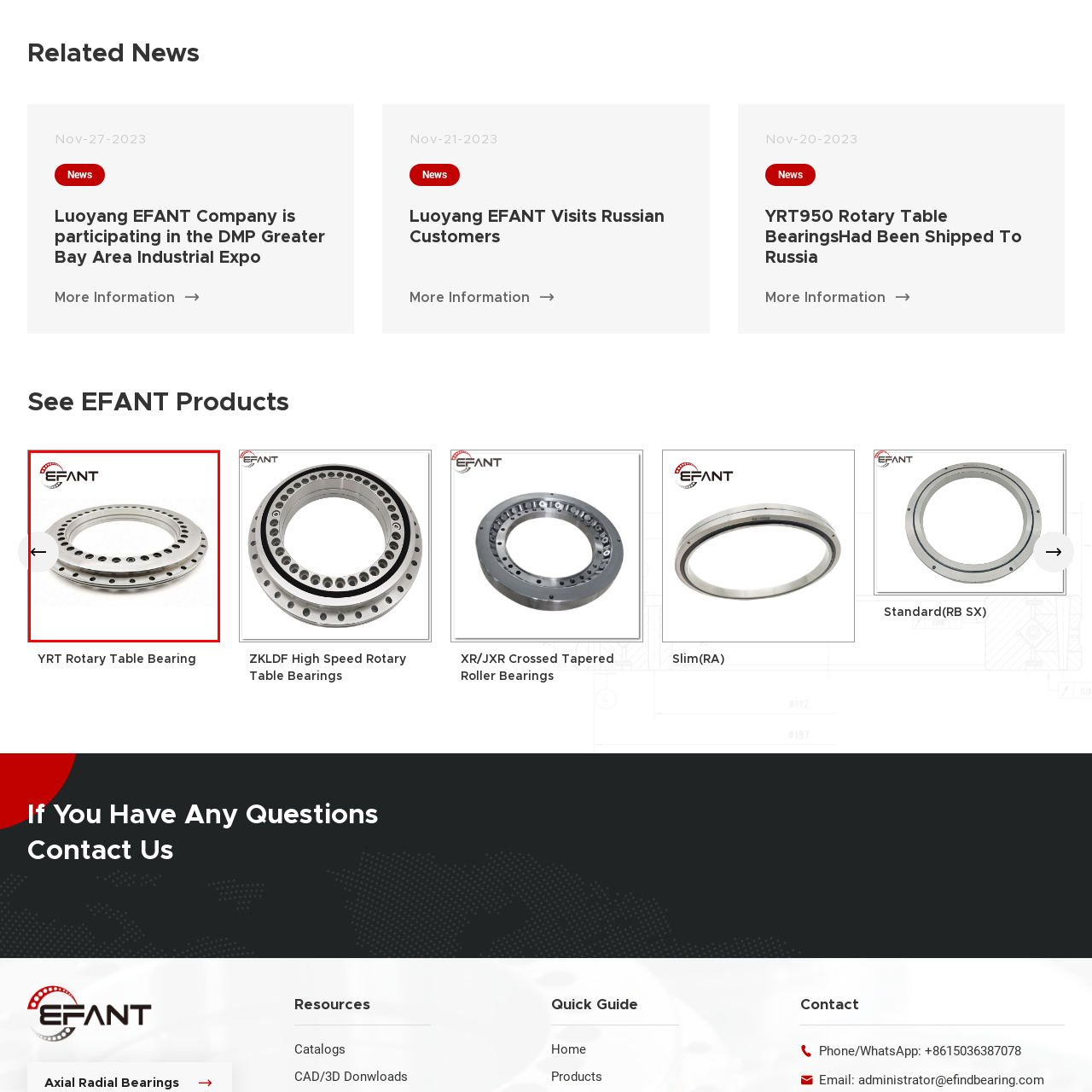Elaborate on the contents of the image marked by the red border.

The image prominently features a YRT Rotary Table Bearing, a precision-engineered component essential for high-performance machinery. Its distinctive design includes a thick outer ring with multiple holes, which are typically used for mounting and securing the bearing within equipment. The sleek metallic finish highlights its durability and reliability, making it suitable for various industrial applications. The branding of EFANT is displayed at the top, indicating the manufacturer’s commitment to quality in precision bearing technology. This specific bearing is likely showcased as part of the "See EFANT Products" section, emphasizing its availability for potential clients and industries seeking advanced bearing solutions.